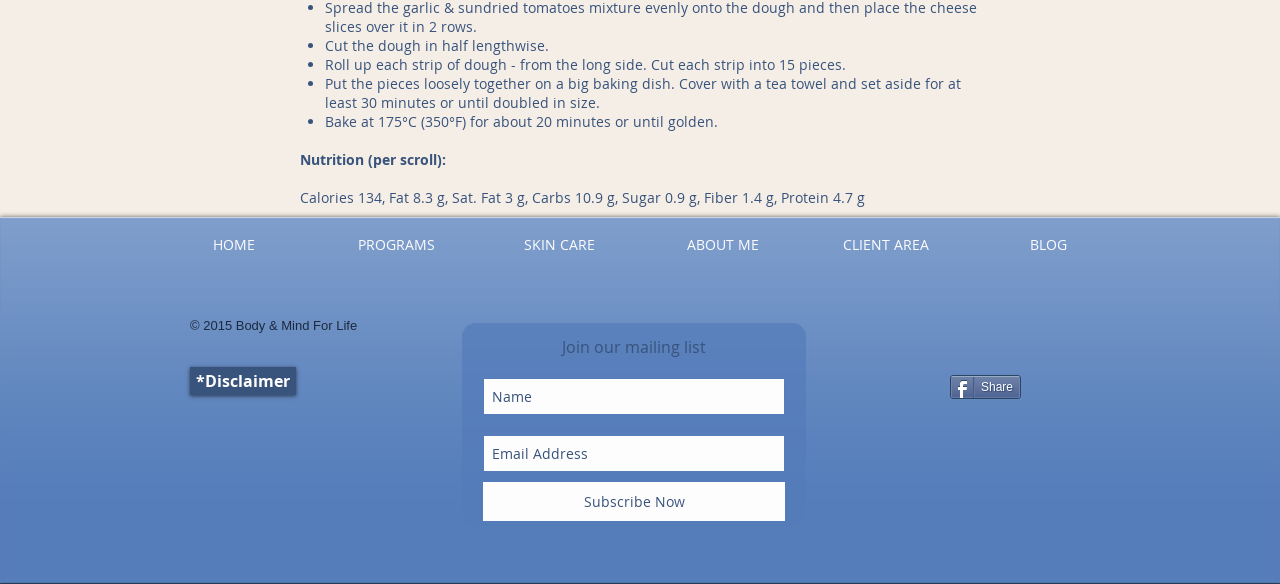Determine the bounding box coordinates of the clickable region to execute the instruction: "Share on social media". The coordinates should be four float numbers between 0 and 1, denoted as [left, top, right, bottom].

[0.742, 0.642, 0.798, 0.683]